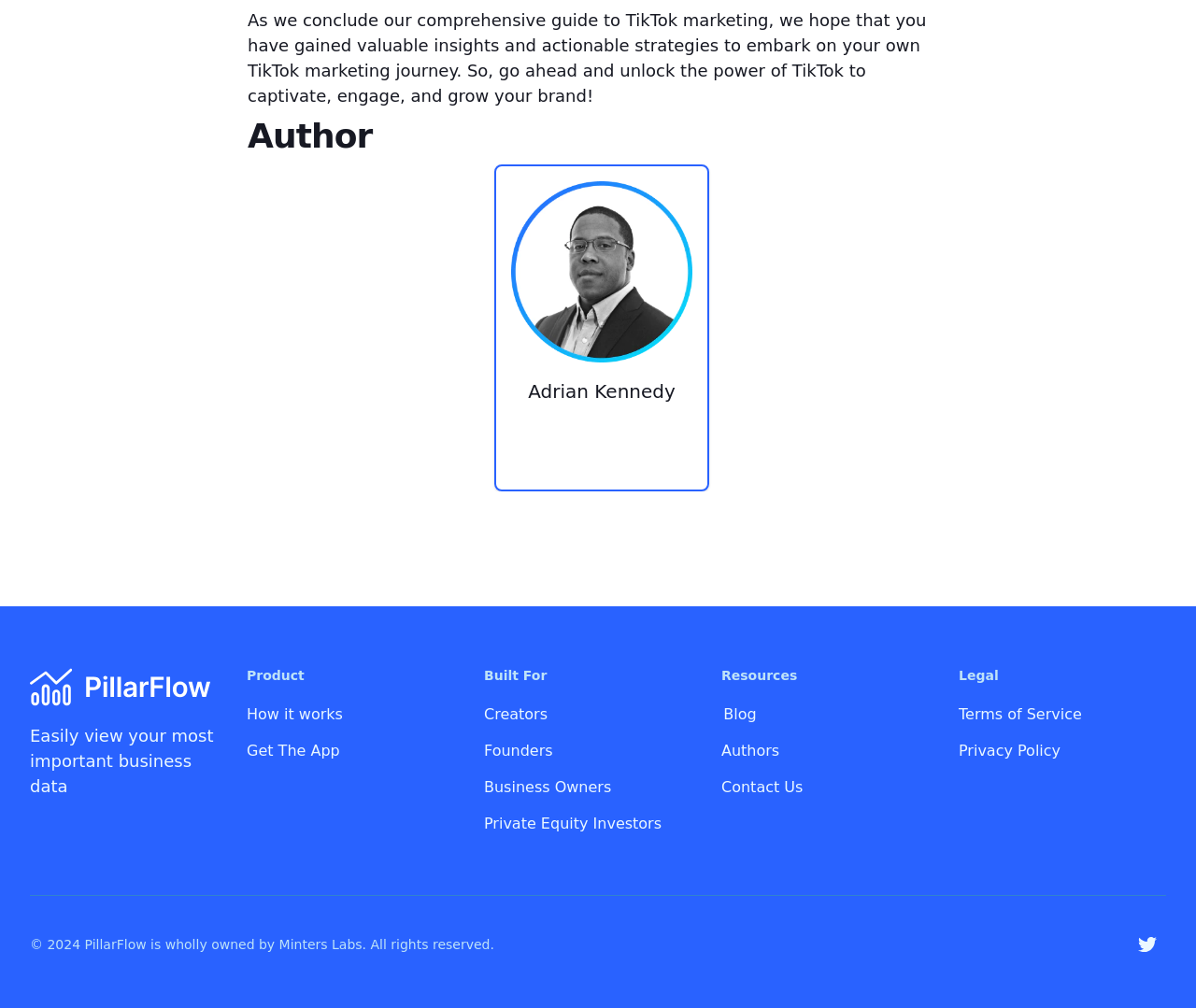Locate the bounding box coordinates of the region to be clicked to comply with the following instruction: "View the author's profile". The coordinates must be four float numbers between 0 and 1, in the form [left, top, right, bottom].

[0.427, 0.18, 0.579, 0.471]